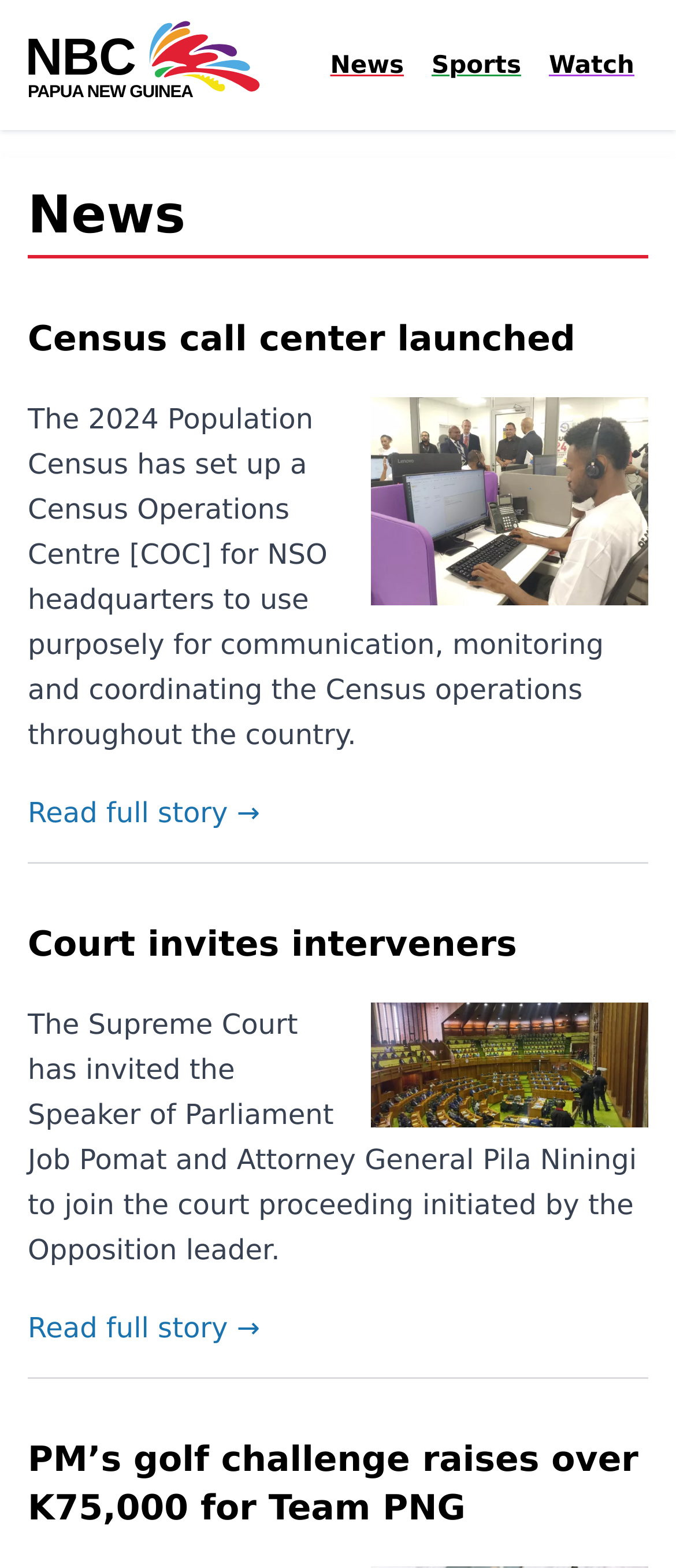Please answer the following query using a single word or phrase: 
What is the first news headline?

Census call center launched